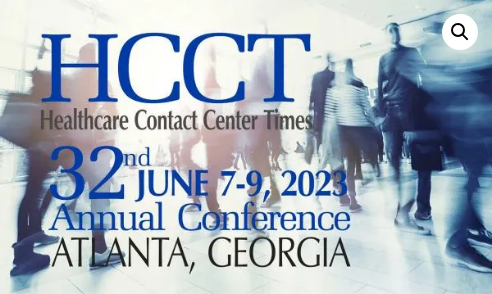Where is the 32nd Annual HCCT Conference scheduled to take place?
Please answer using one word or phrase, based on the screenshot.

Atlanta, Georgia